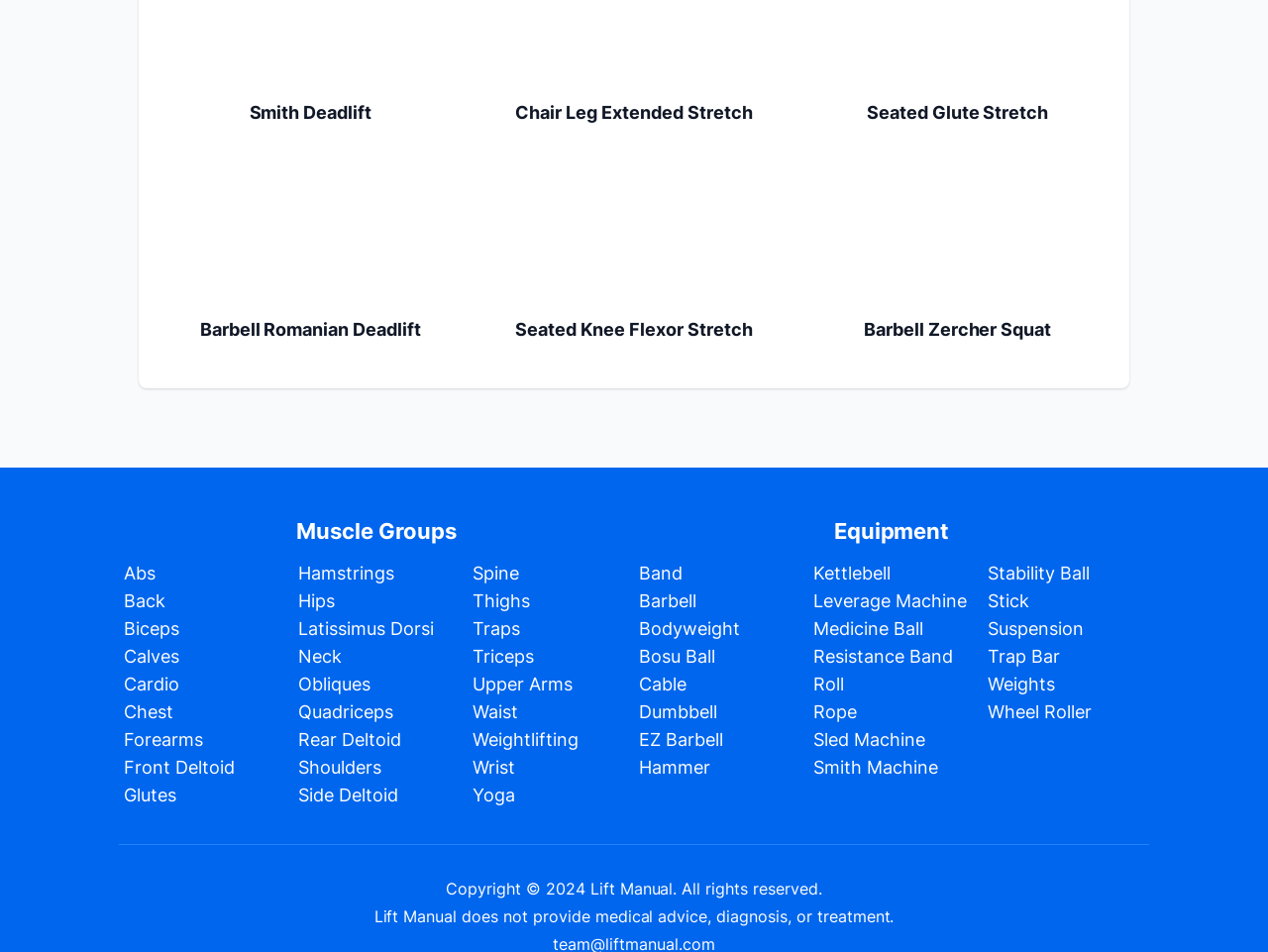What is the category of 'Smith Deadlift'?
Look at the image and provide a detailed response to the question.

Based on the webpage, 'Smith Deadlift' is a link that appears under the figure element, which suggests it is an exercise. Additionally, the surrounding links and figures are also related to exercises, further supporting this conclusion.